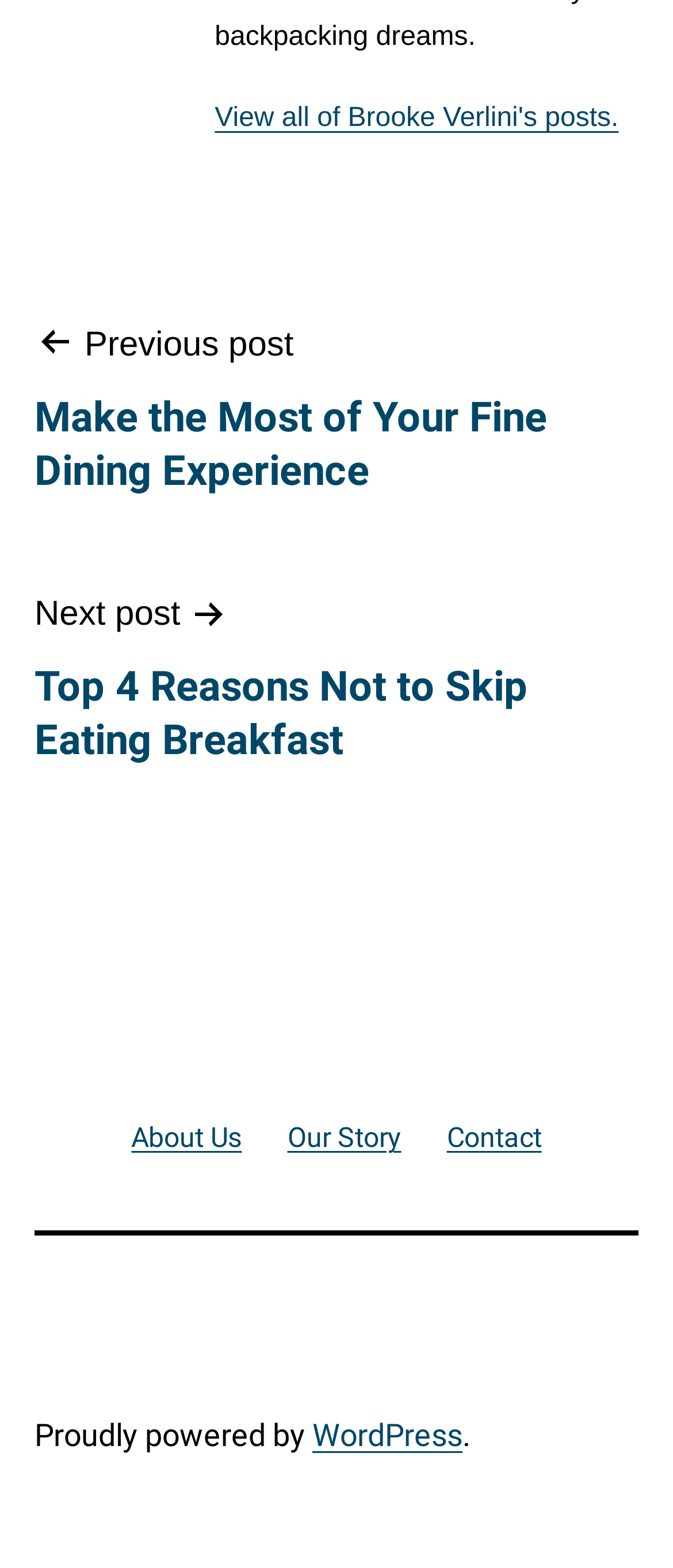Please specify the bounding box coordinates in the format (top-left x, top-left y, bottom-right x, bottom-right y), with values ranging from 0 to 1. Identify the bounding box for the UI component described as follows: WordPress

[0.464, 0.898, 0.687, 0.932]